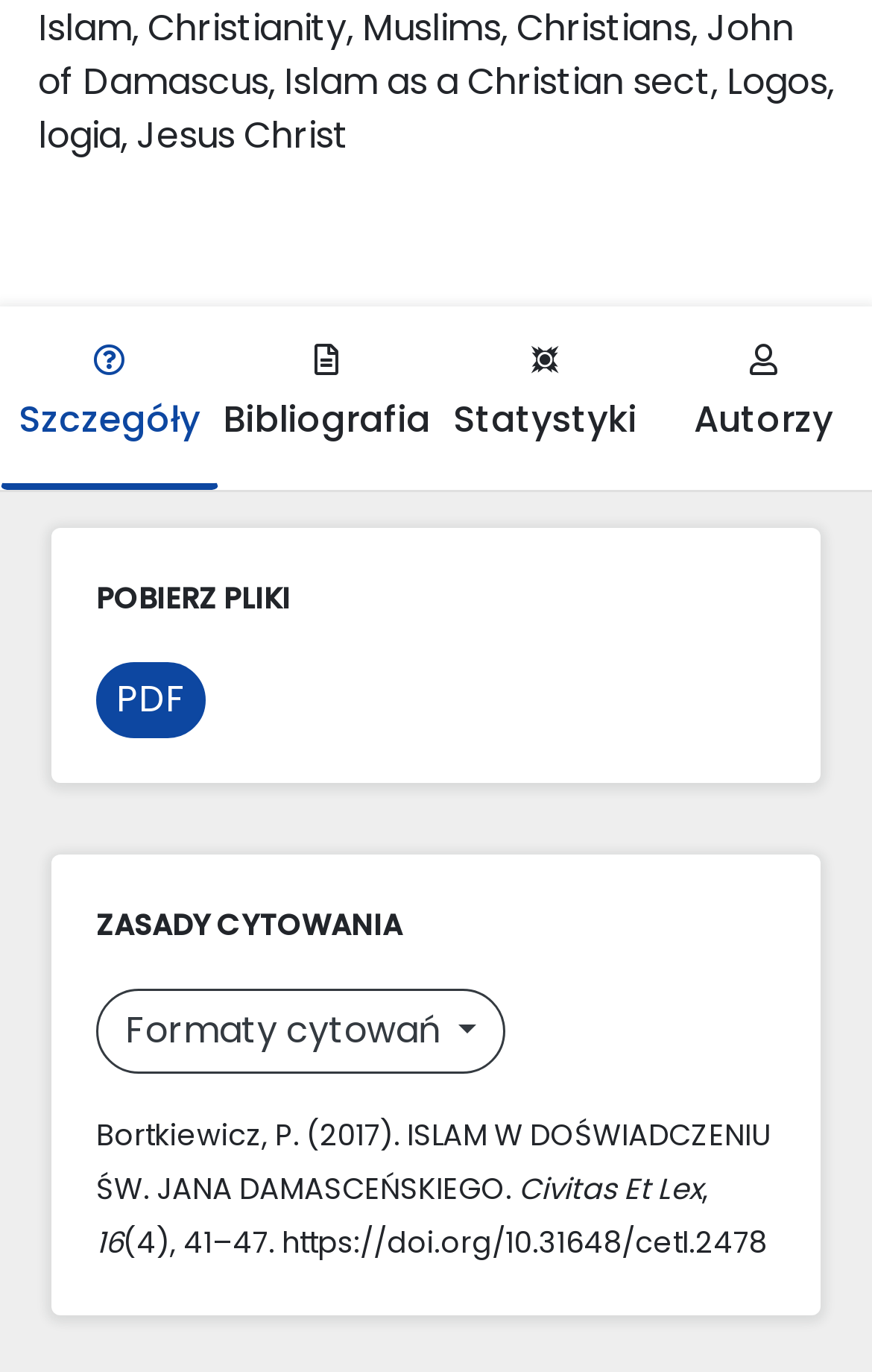What is the name of the journal?
Answer the question in a detailed and comprehensive manner.

I searched for the journal name in the article metadata section, which is located below the article title. The journal name is 'Civitas Et Lex'.